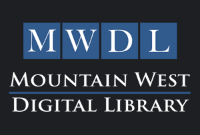Please respond to the question with a concise word or phrase:
What is written below the initials in the logo?

Full name of the library